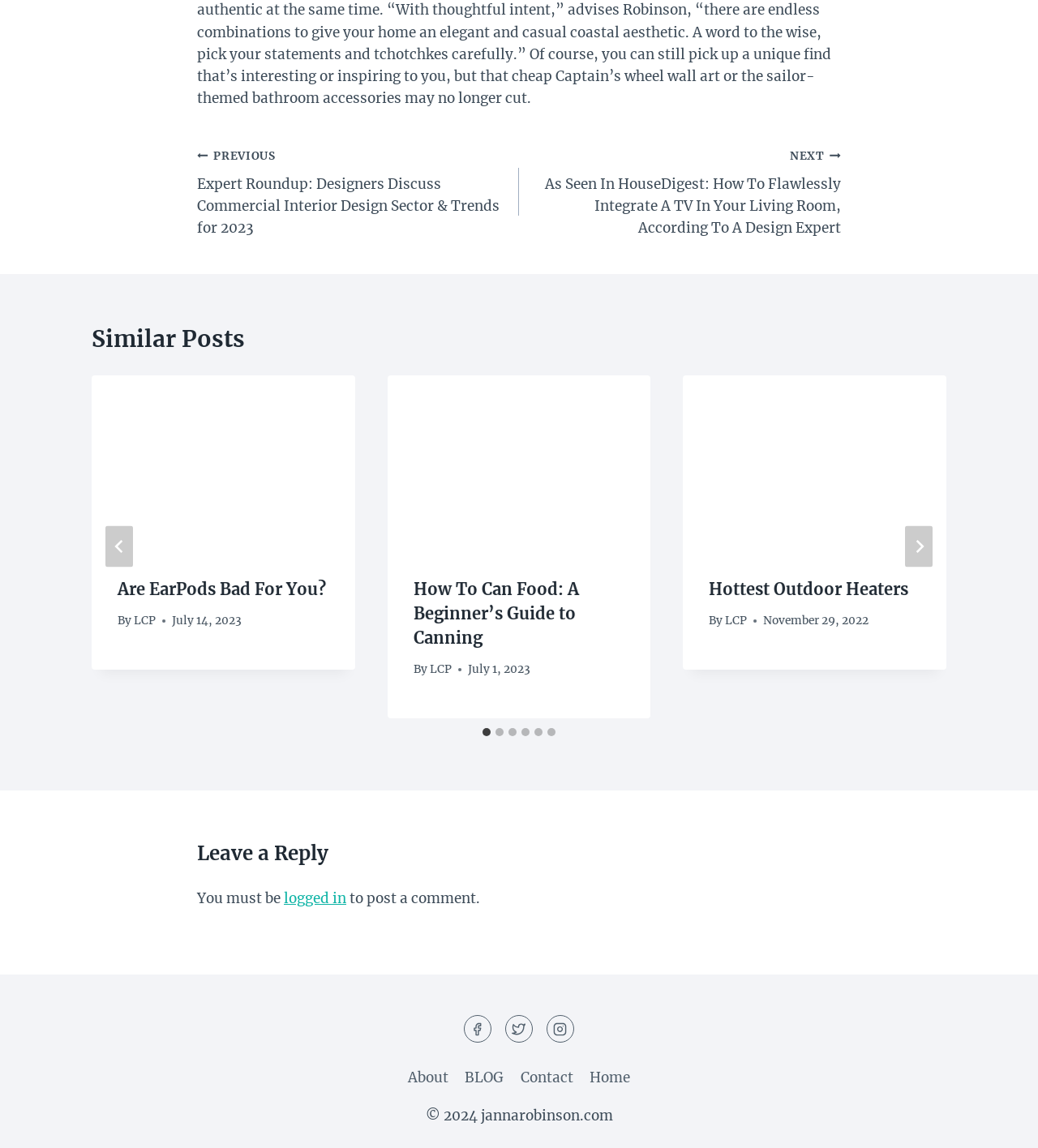Determine the bounding box coordinates for the area that needs to be clicked to fulfill this task: "Select the '2 of 6' slide". The coordinates must be given as four float numbers between 0 and 1, i.e., [left, top, right, bottom].

[0.373, 0.327, 0.627, 0.626]